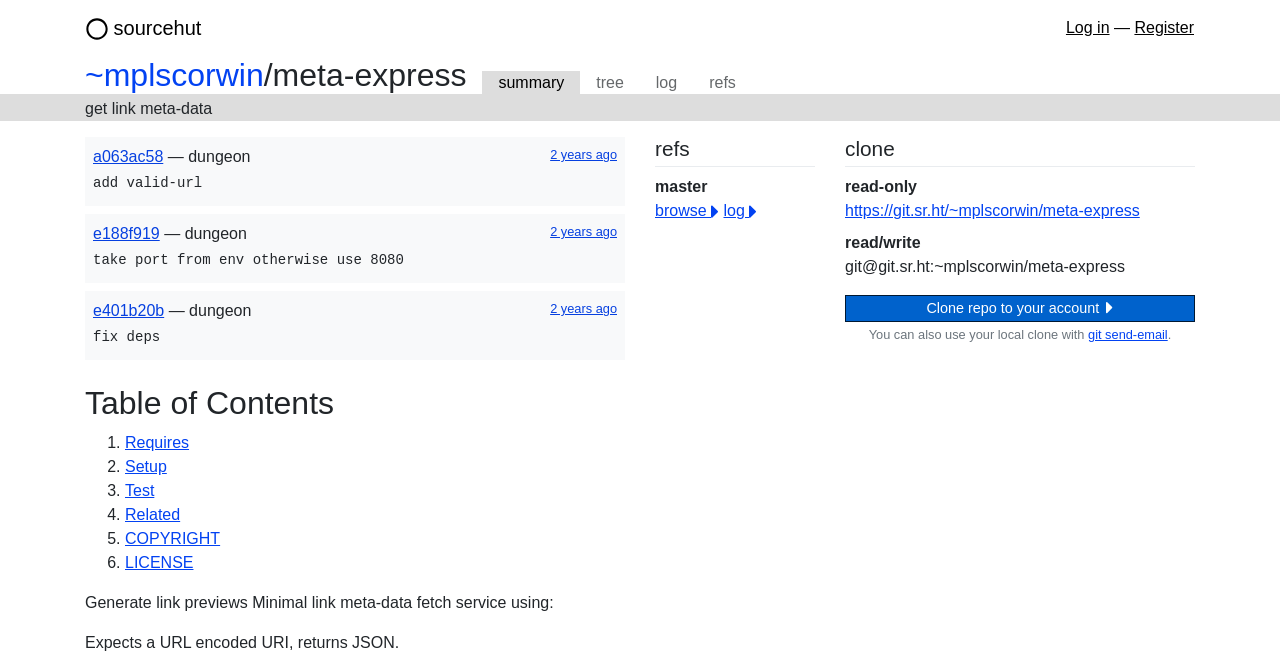Please find the bounding box coordinates for the clickable element needed to perform this instruction: "log in".

[0.833, 0.029, 0.867, 0.054]